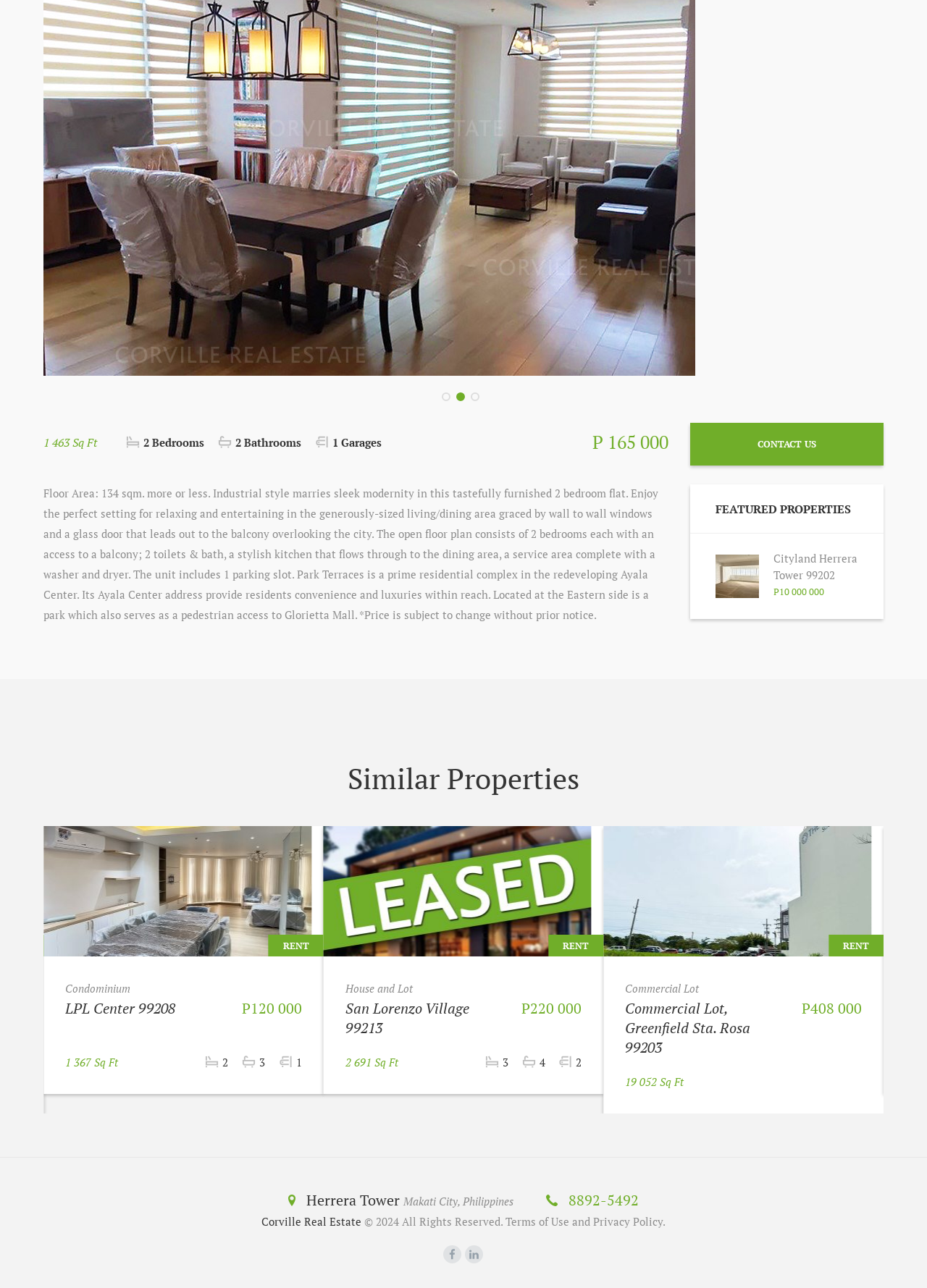Locate the UI element described by parent_node: Login title="Scroll to top" and provide its bounding box coordinates. Use the format (top-left x, top-left y, bottom-right x, bottom-right y) with all values as floating point numbers between 0 and 1.

[0.941, 0.368, 0.977, 0.393]